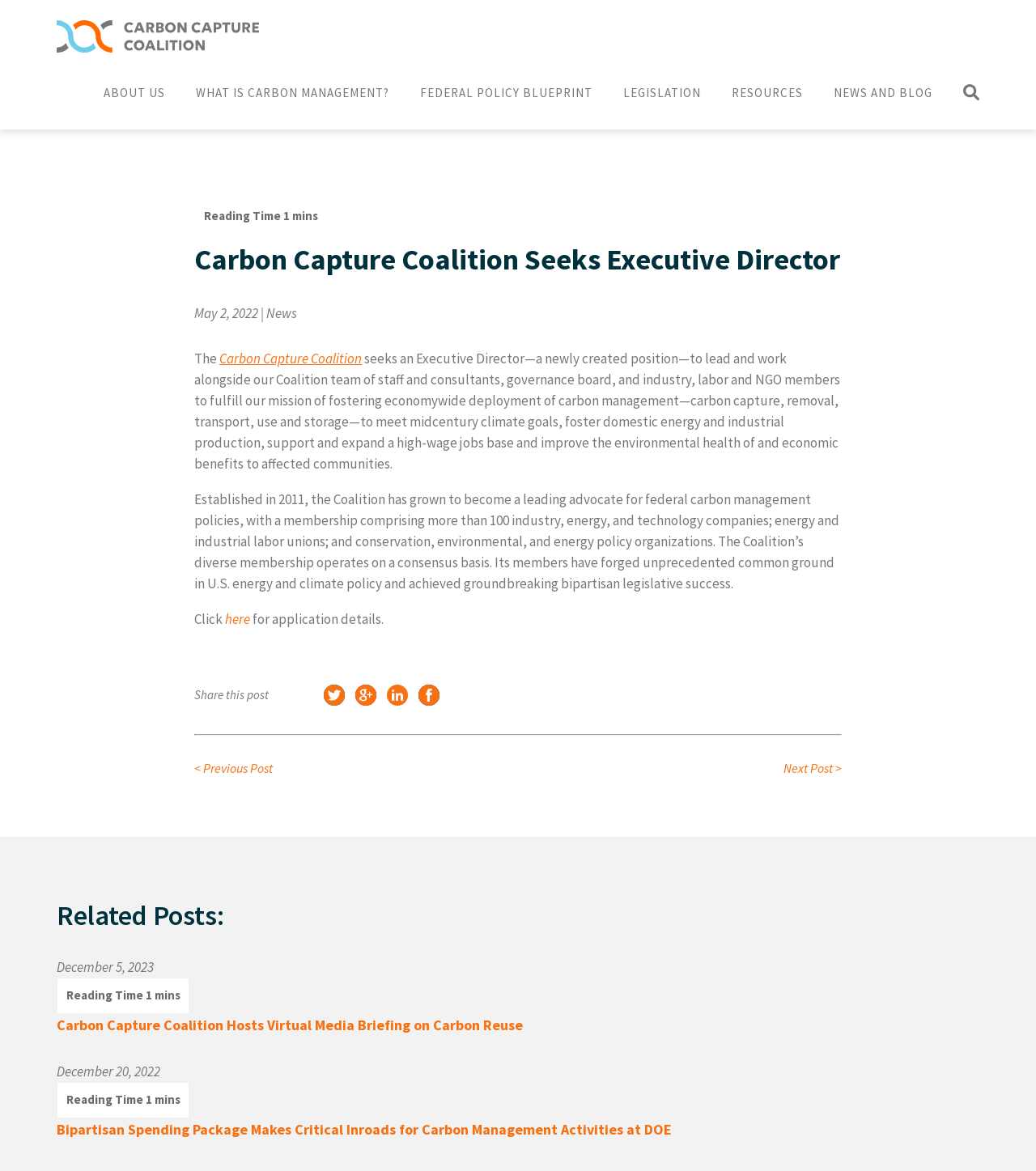Utilize the details in the image to give a detailed response to the question: What is the date of the latest post?

The date of the latest post is mentioned at the top of the webpage, which is 'May 2, 2022 | News'.